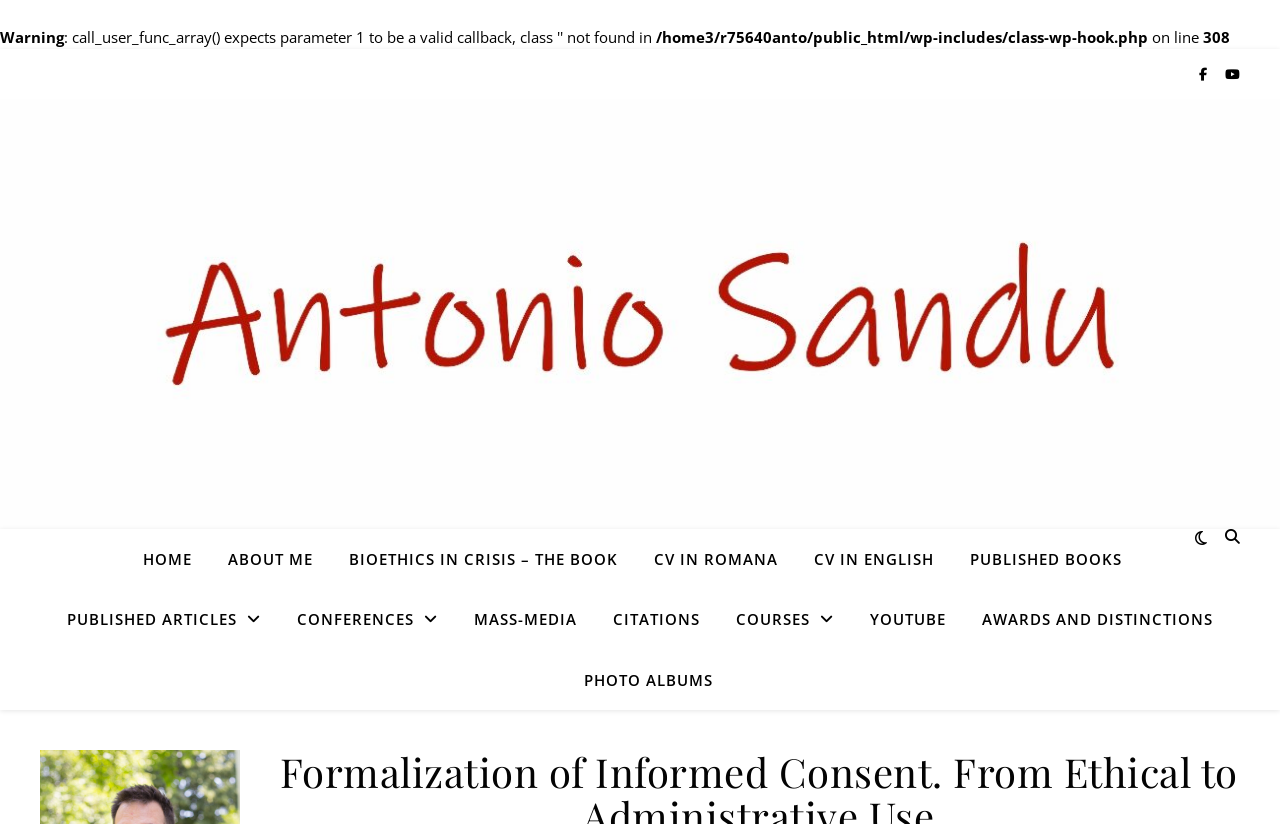How many icons are on the top-right corner of the webpage?
Please respond to the question with a detailed and informative answer.

I examined the top-right corner of the webpage and found two link elements with OCR text '' and '', which are likely icons. They have similar bounding box coordinates, indicating they are close to each other and located at the top-right corner of the webpage.